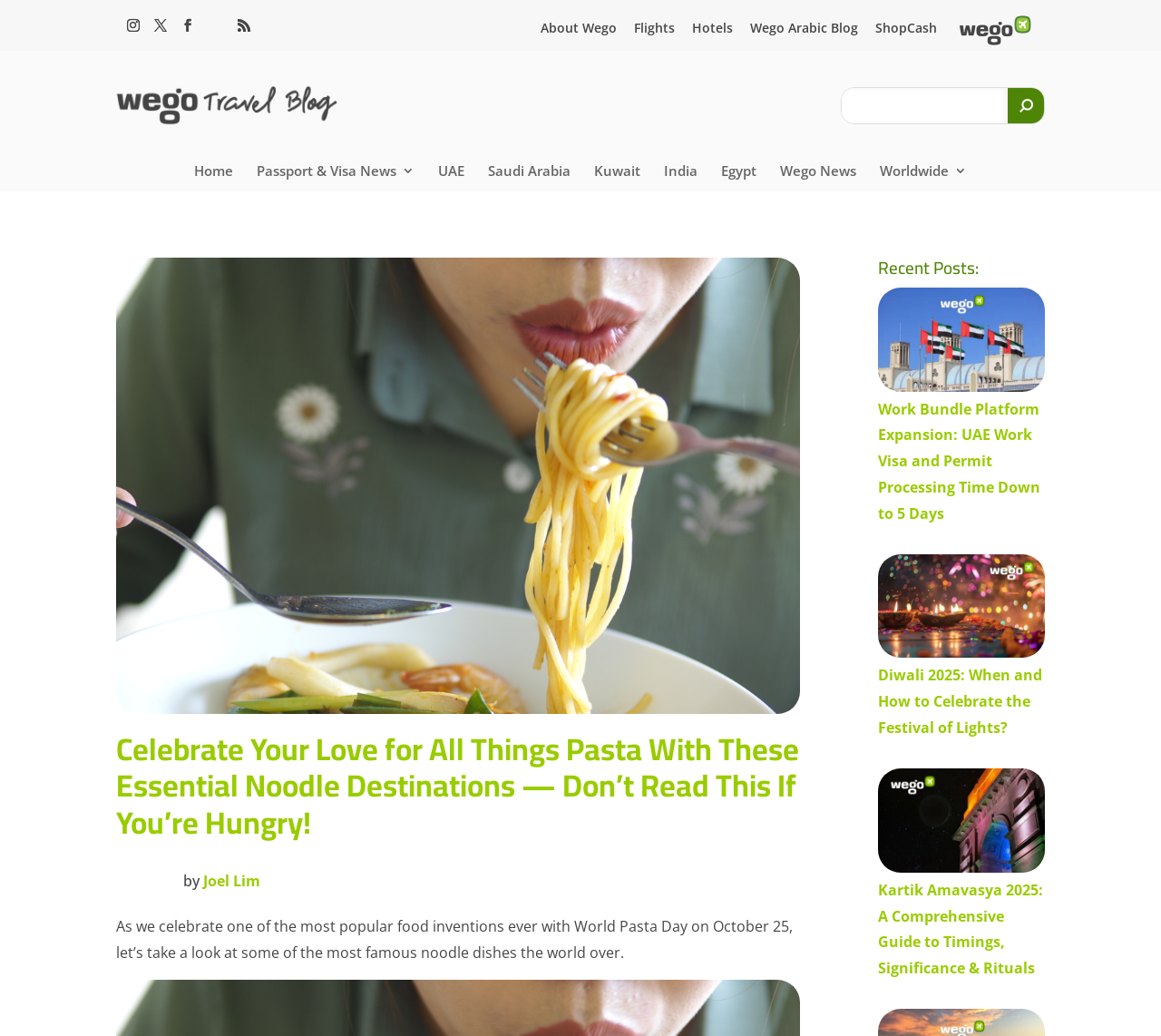Find the bounding box coordinates of the area to click in order to follow the instruction: "Search for something".

[0.725, 0.085, 0.899, 0.119]